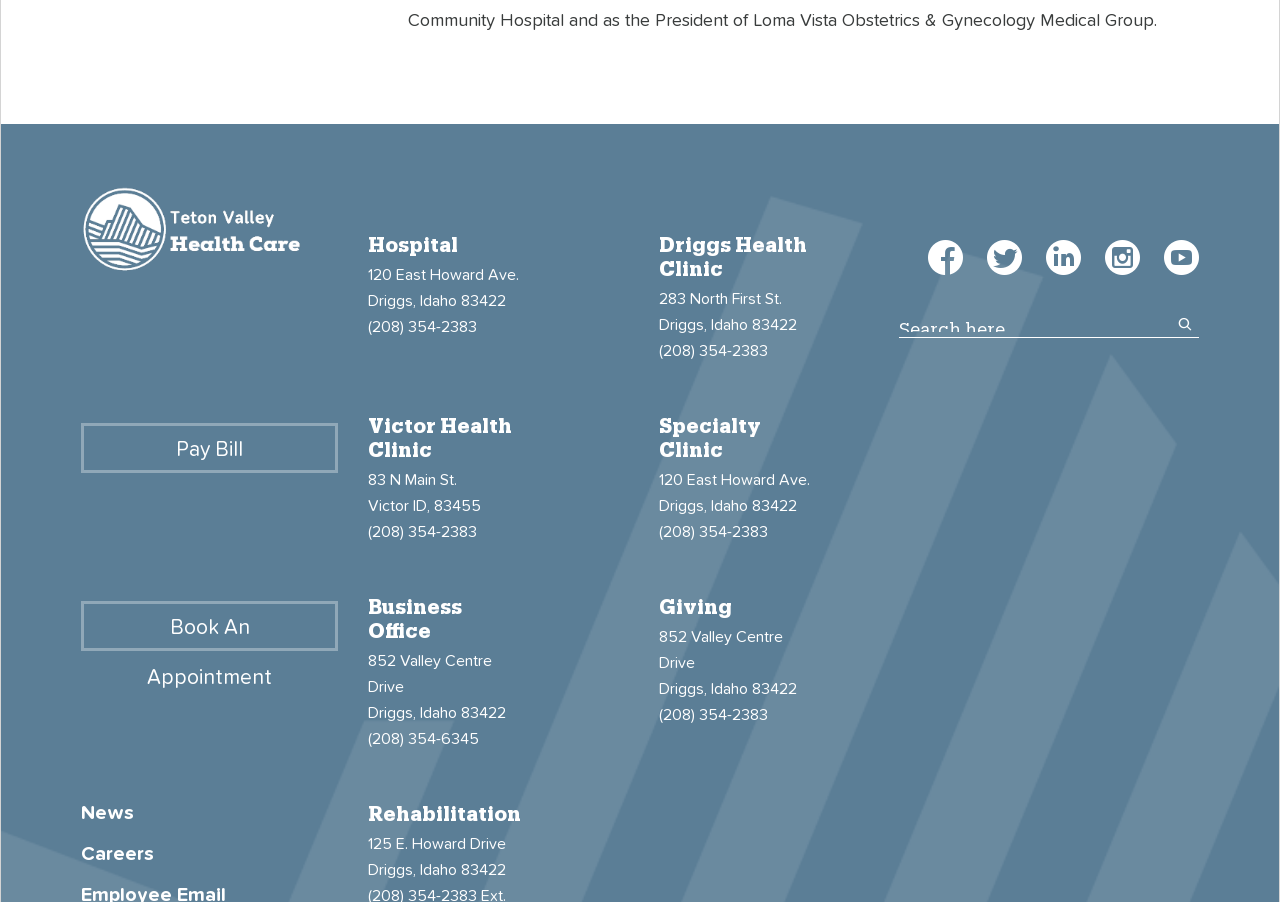Find the bounding box coordinates for the UI element that matches this description: "Book An Appointment".

[0.063, 0.666, 0.264, 0.721]